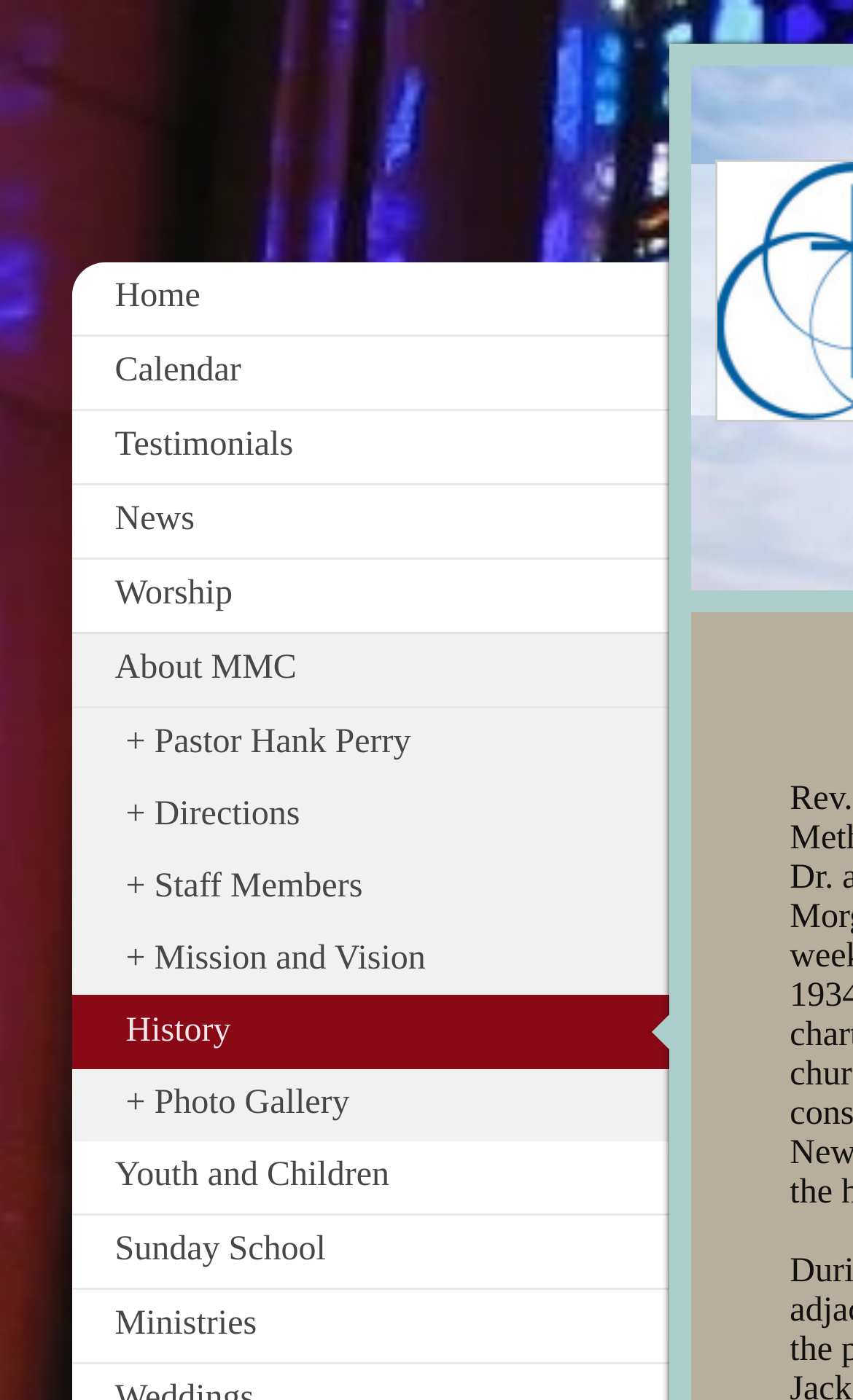Using the provided element description: "Pastor Hank Perry", determine the bounding box coordinates of the corresponding UI element in the screenshot.

[0.083, 0.504, 0.785, 0.558]